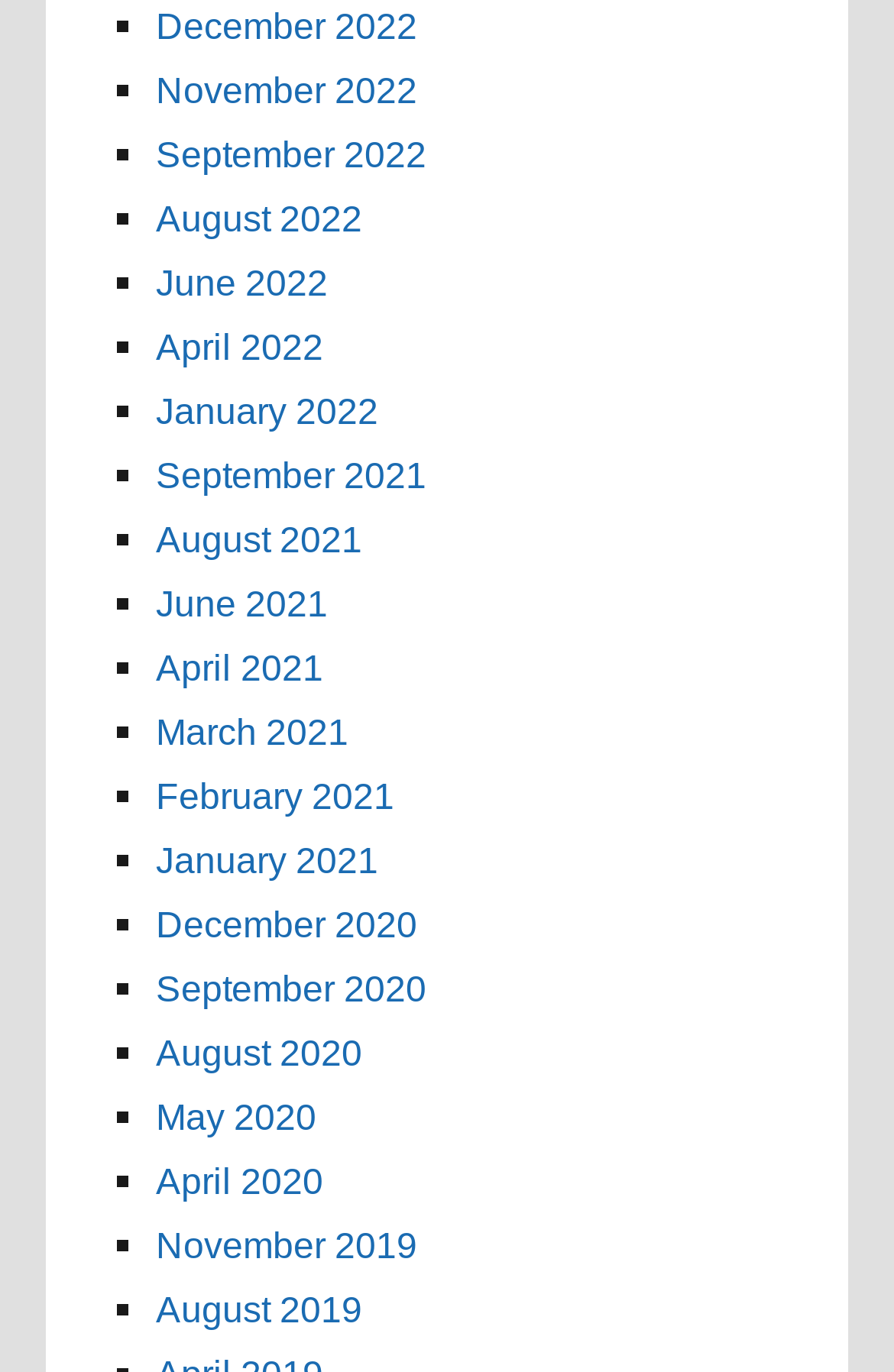What is the earliest month listed on this webpage?
Refer to the image and provide a one-word or short phrase answer.

November 2019